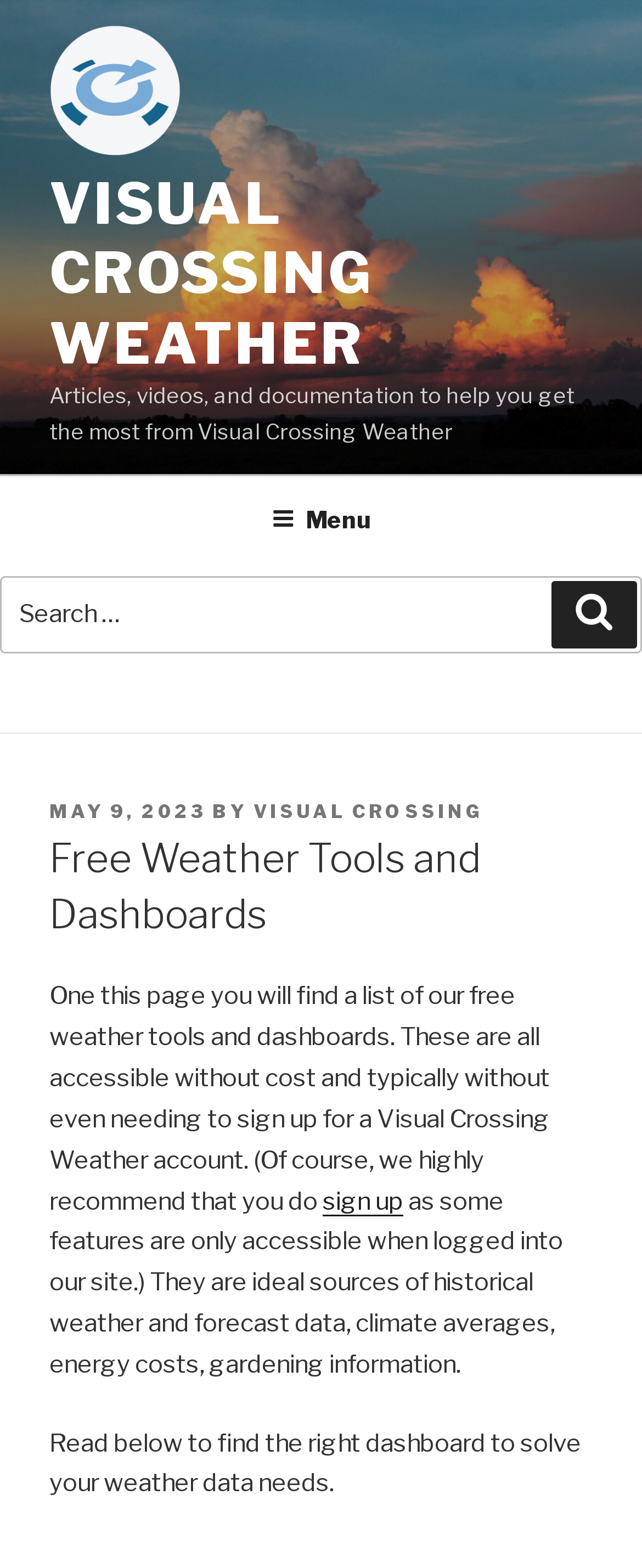Please find the bounding box coordinates of the element that must be clicked to perform the given instruction: "View February 2024". The coordinates should be four float numbers from 0 to 1, i.e., [left, top, right, bottom].

None